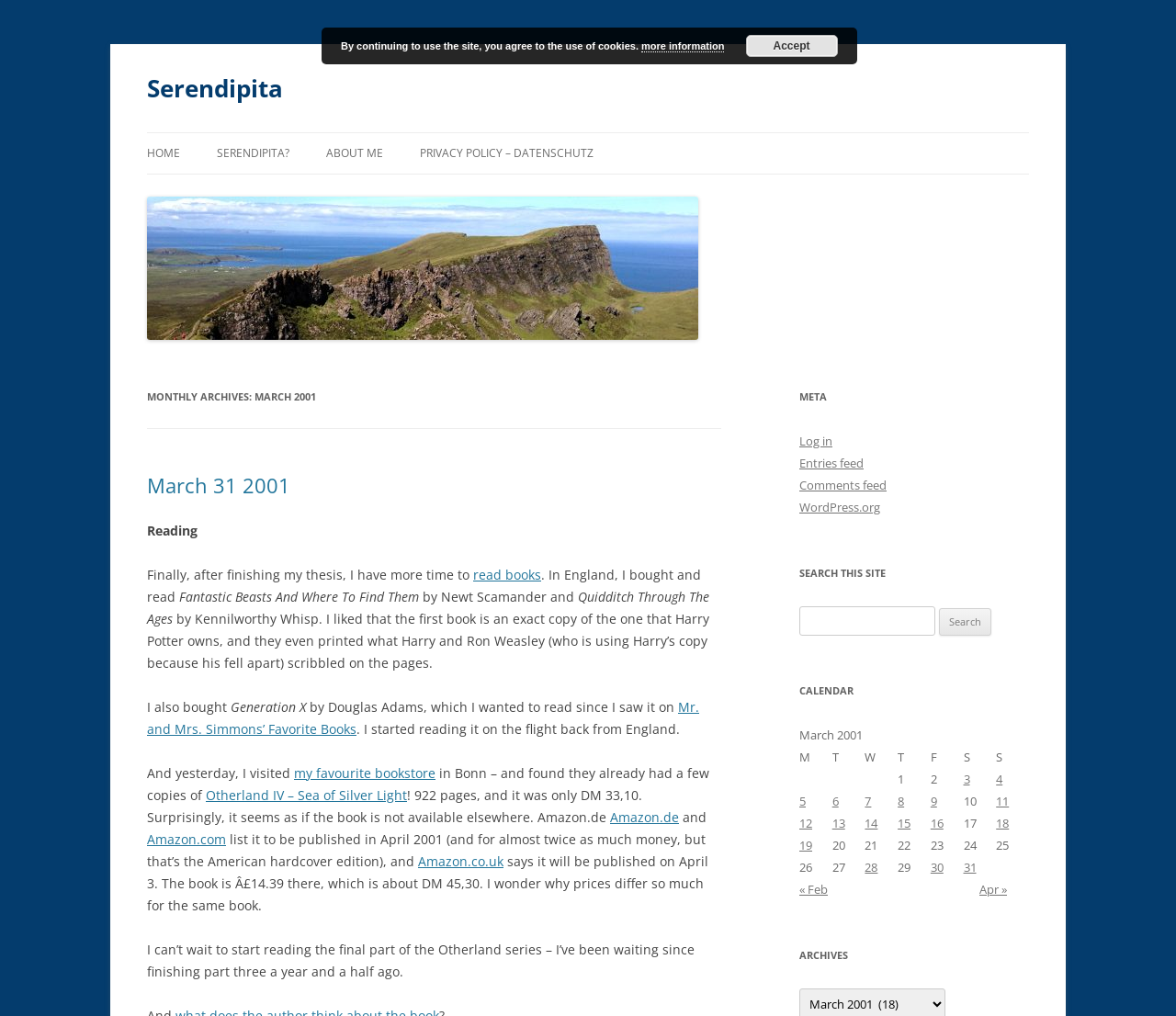Determine the coordinates of the bounding box that should be clicked to complete the instruction: "Search for something". The coordinates should be represented by four float numbers between 0 and 1: [left, top, right, bottom].

[0.68, 0.597, 0.795, 0.626]